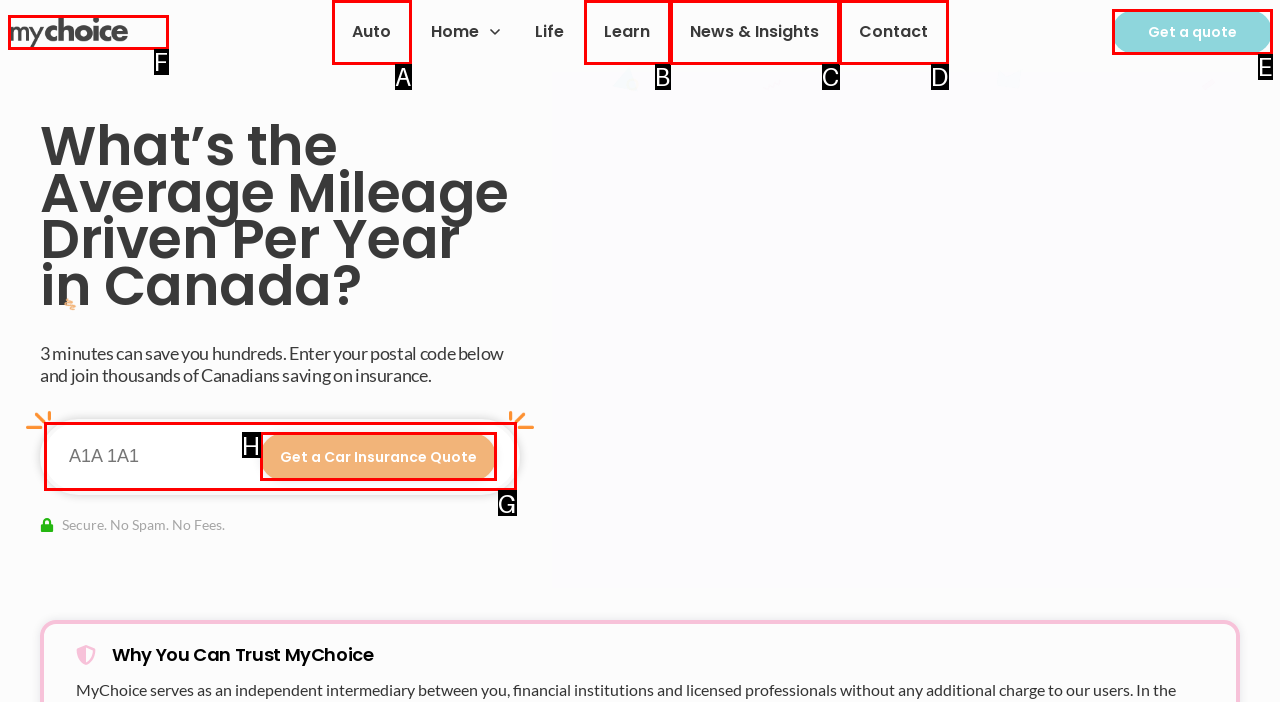Please indicate which HTML element to click in order to fulfill the following task: Click the Get a quote link Respond with the letter of the chosen option.

E